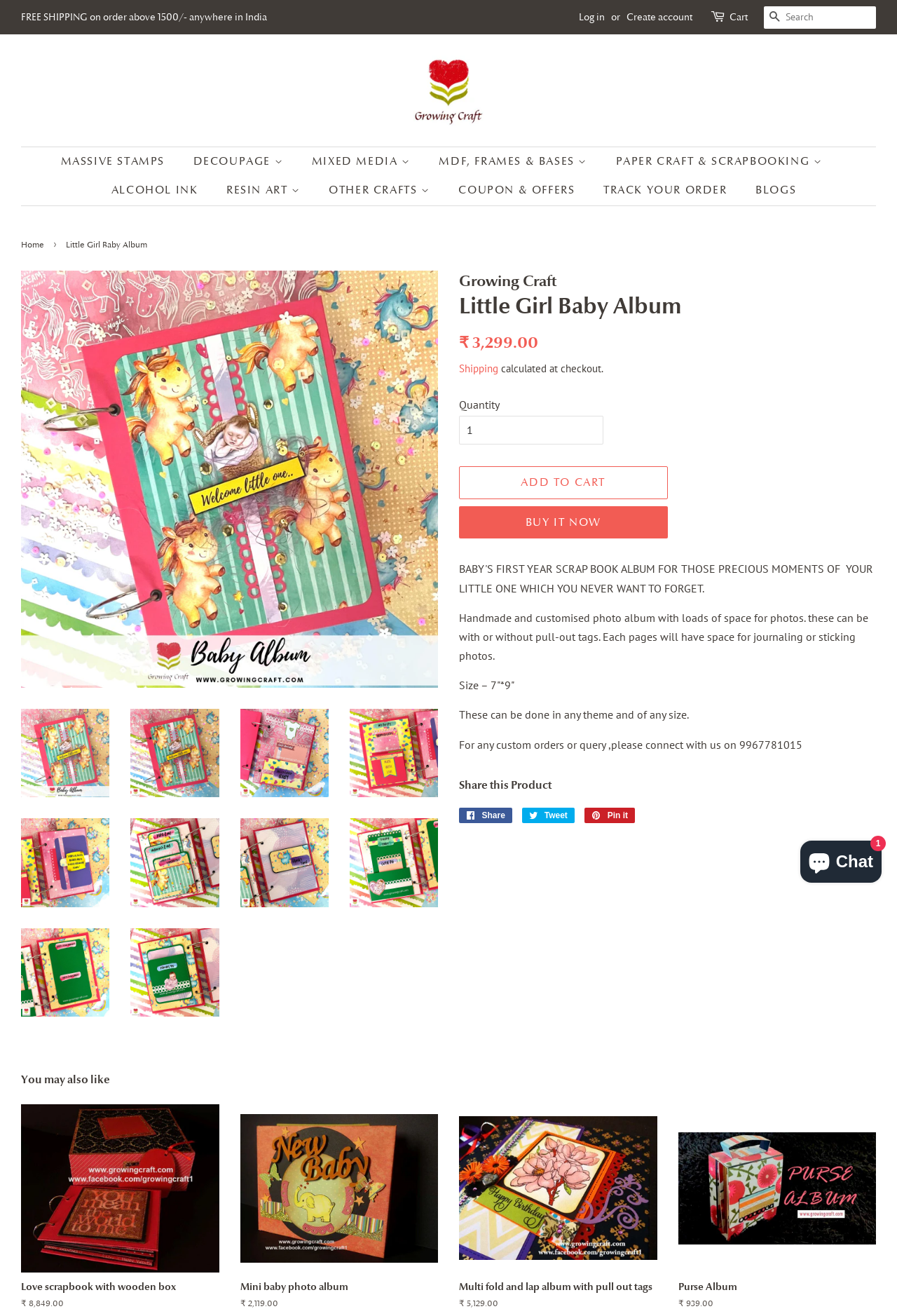Identify the bounding box for the UI element that is described as follows: "Metal Charms & Embellishments".

[0.675, 0.253, 0.889, 0.272]